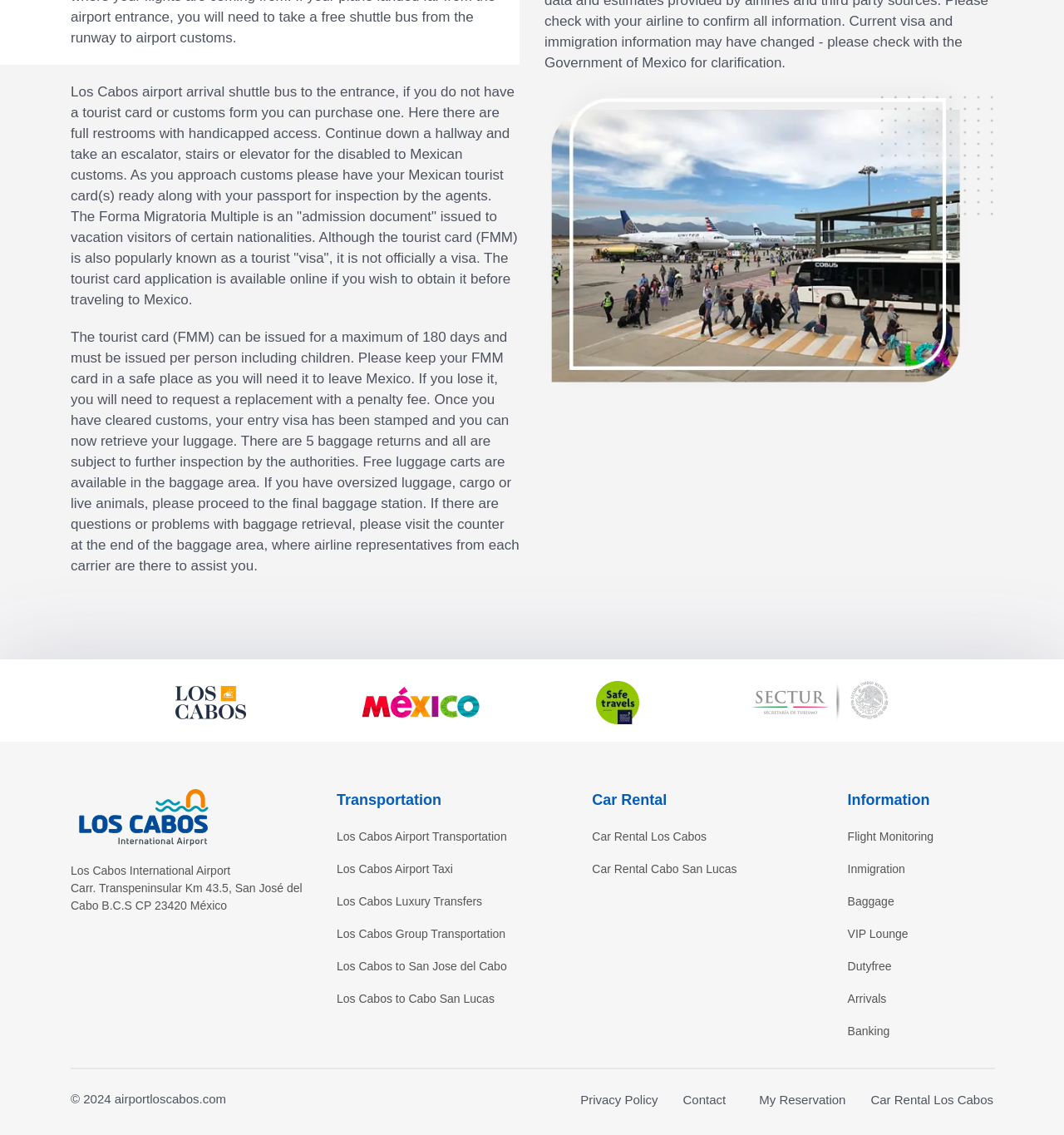Can you find the bounding box coordinates for the element to click on to achieve the instruction: "View Car Rental options"?

[0.556, 0.697, 0.627, 0.712]